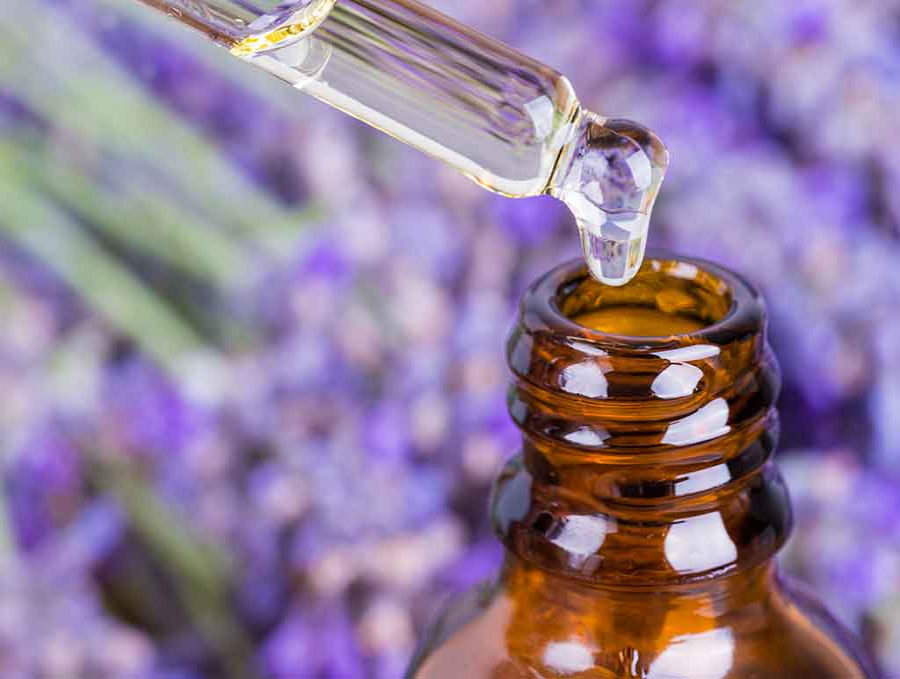What is the background of the image?
Carefully examine the image and provide a detailed answer to the question.

The caption describes the background of the image as a soft blur of lavender flowers, which creates a soothing and serene atmosphere, emphasizing the natural essence of the oil.